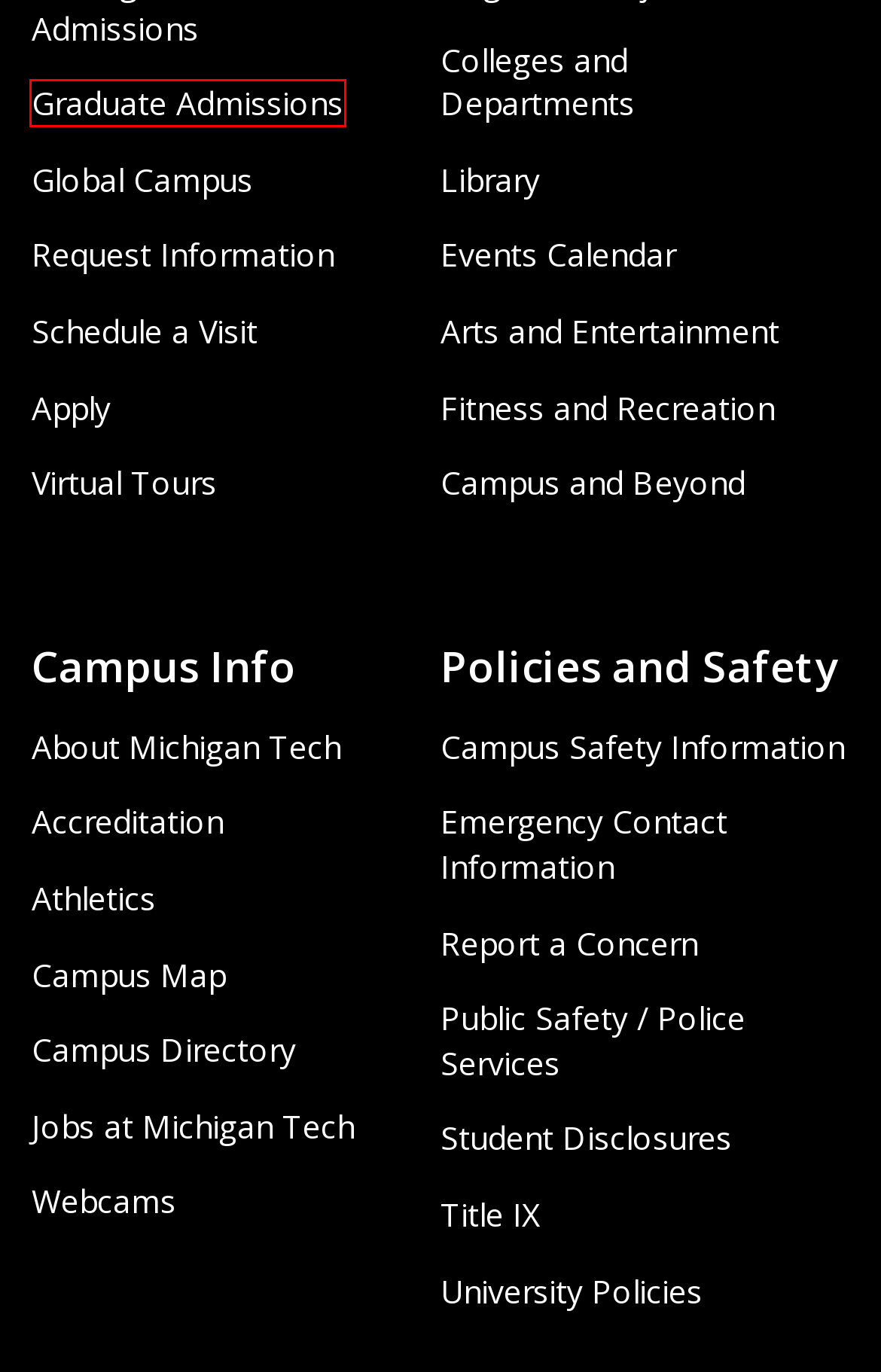Evaluate the webpage screenshot and identify the element within the red bounding box. Select the webpage description that best fits the new webpage after clicking the highlighted element. Here are the candidates:
A. Report a Concern | Dean of Students | Michigan Tech
B. Michigan Tech Graduate School
C. Michigan Tech Events Calendar
D. Title IX | Michigan Technological University
E. A Tour of Michigan Technological University and Beyond
F. Colleges and Departments | Michigan Tech
G. Visit Michigan Technological University | Plan Your Campus Visit
H. Request Information | Michigan Technological University

B